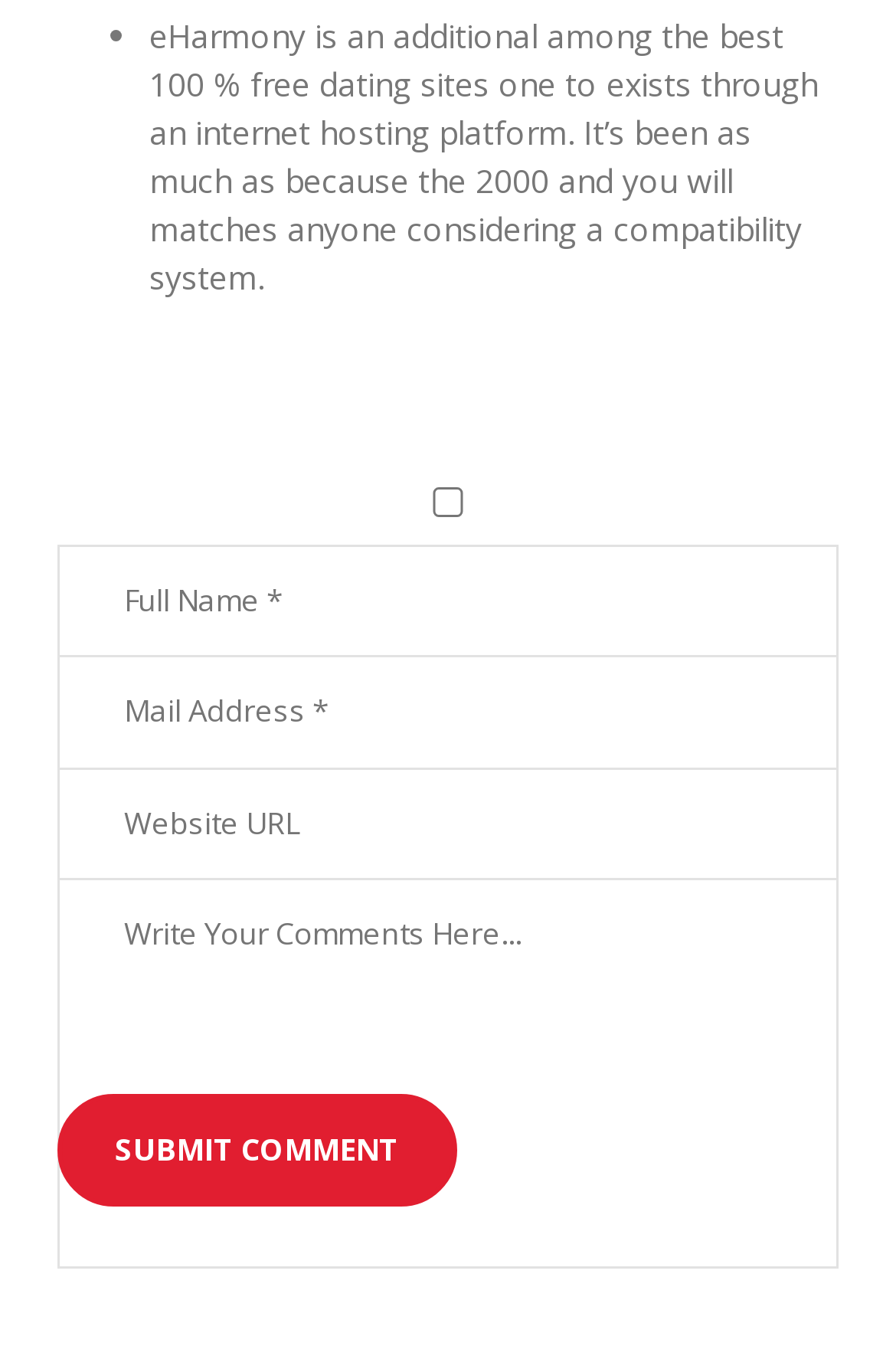Extract the bounding box coordinates of the UI element described by: "Henry Cluster STEMM Foundation". The coordinates should include four float numbers ranging from 0 to 1, e.g., [left, top, right, bottom].

None